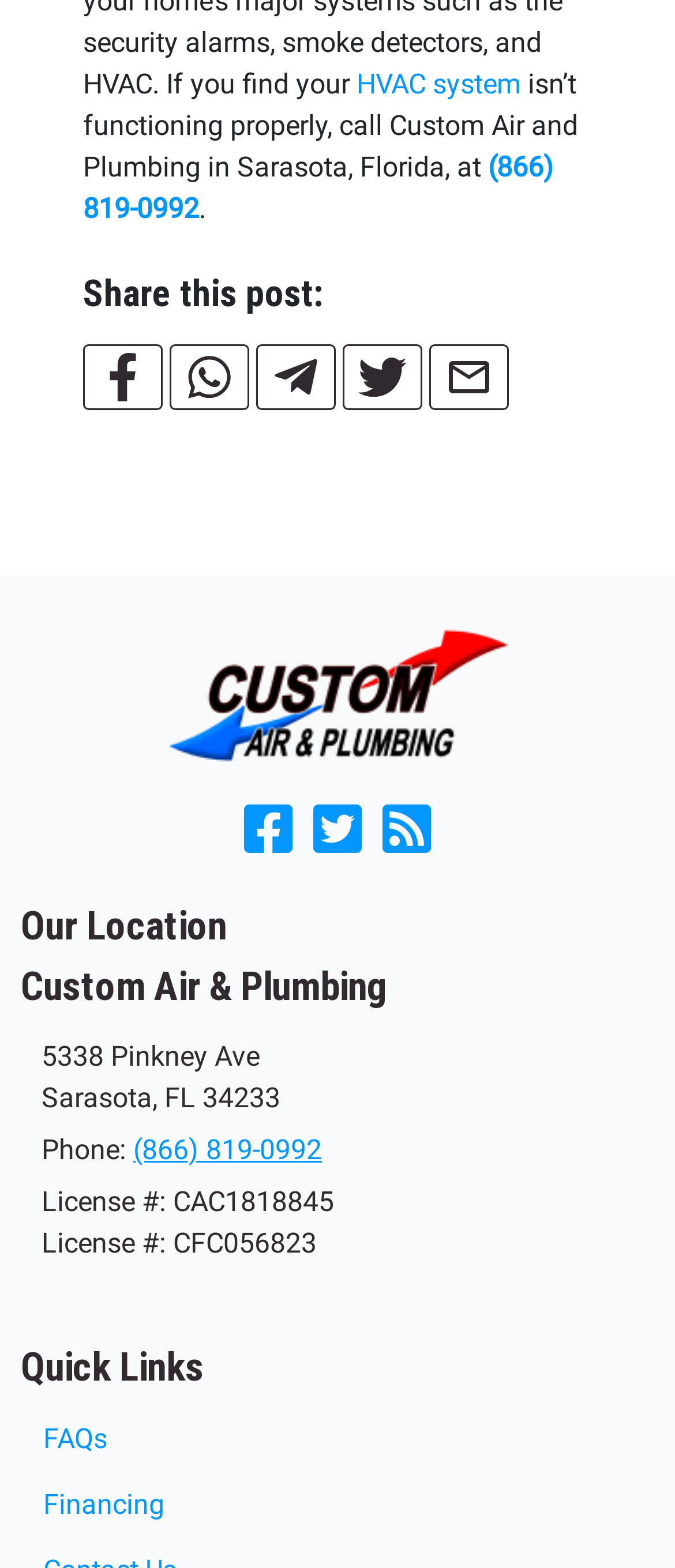How many quick links are available?
Please give a detailed answer to the question using the information shown in the image.

The quick links can be found in the bottom section of the webpage, where it says 'Quick Links'. There are two links available, 'FAQs' and 'Financing'.